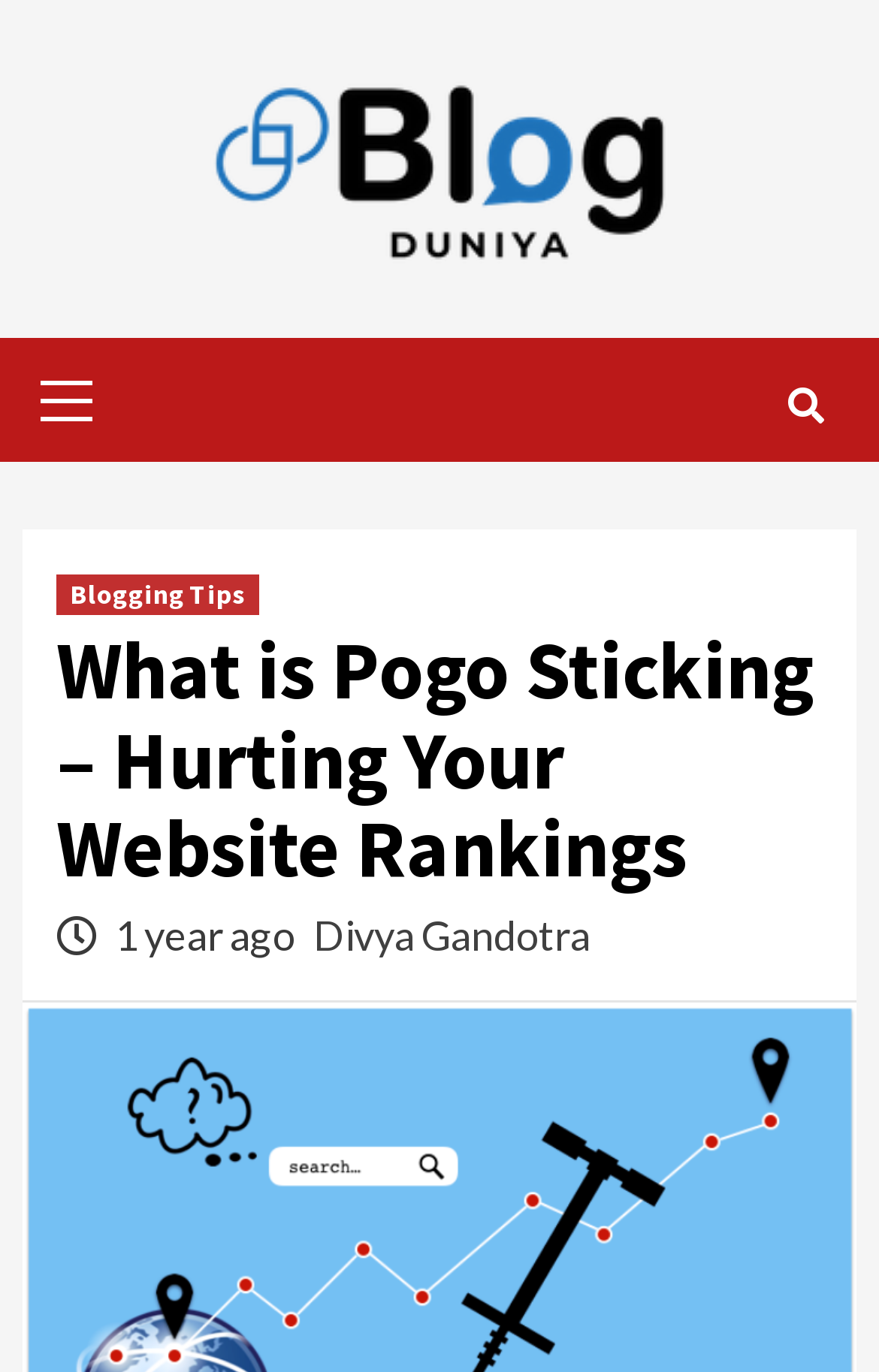Provide a brief response to the question below using a single word or phrase: 
What is the category of the current article?

Blogging Tips